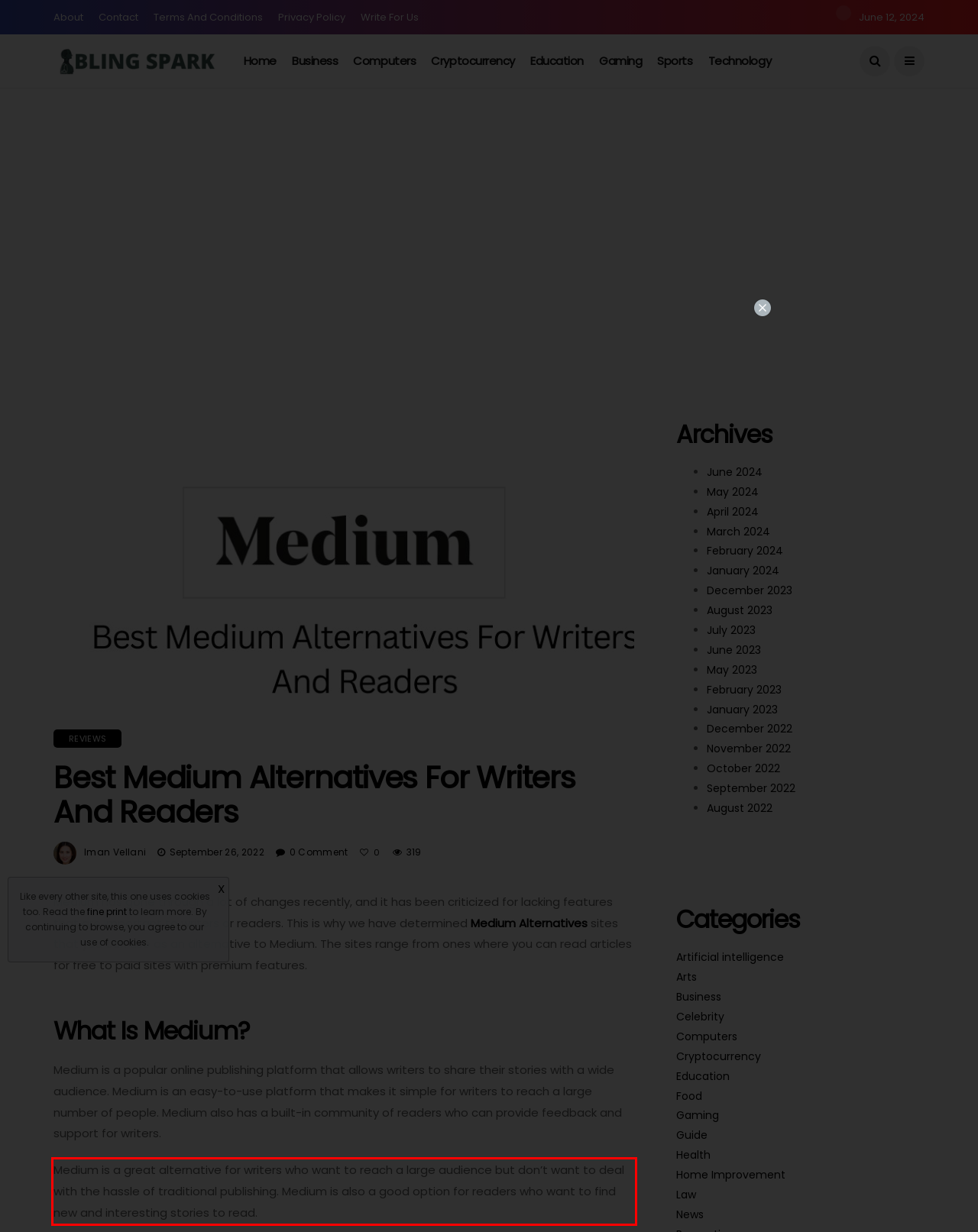You are given a screenshot showing a webpage with a red bounding box. Perform OCR to capture the text within the red bounding box.

Medium is a great alternative for writers who want to reach a large audience but don’t want to deal with the hassle of traditional publishing. Medium is also a good option for readers who want to find new and interesting stories to read.